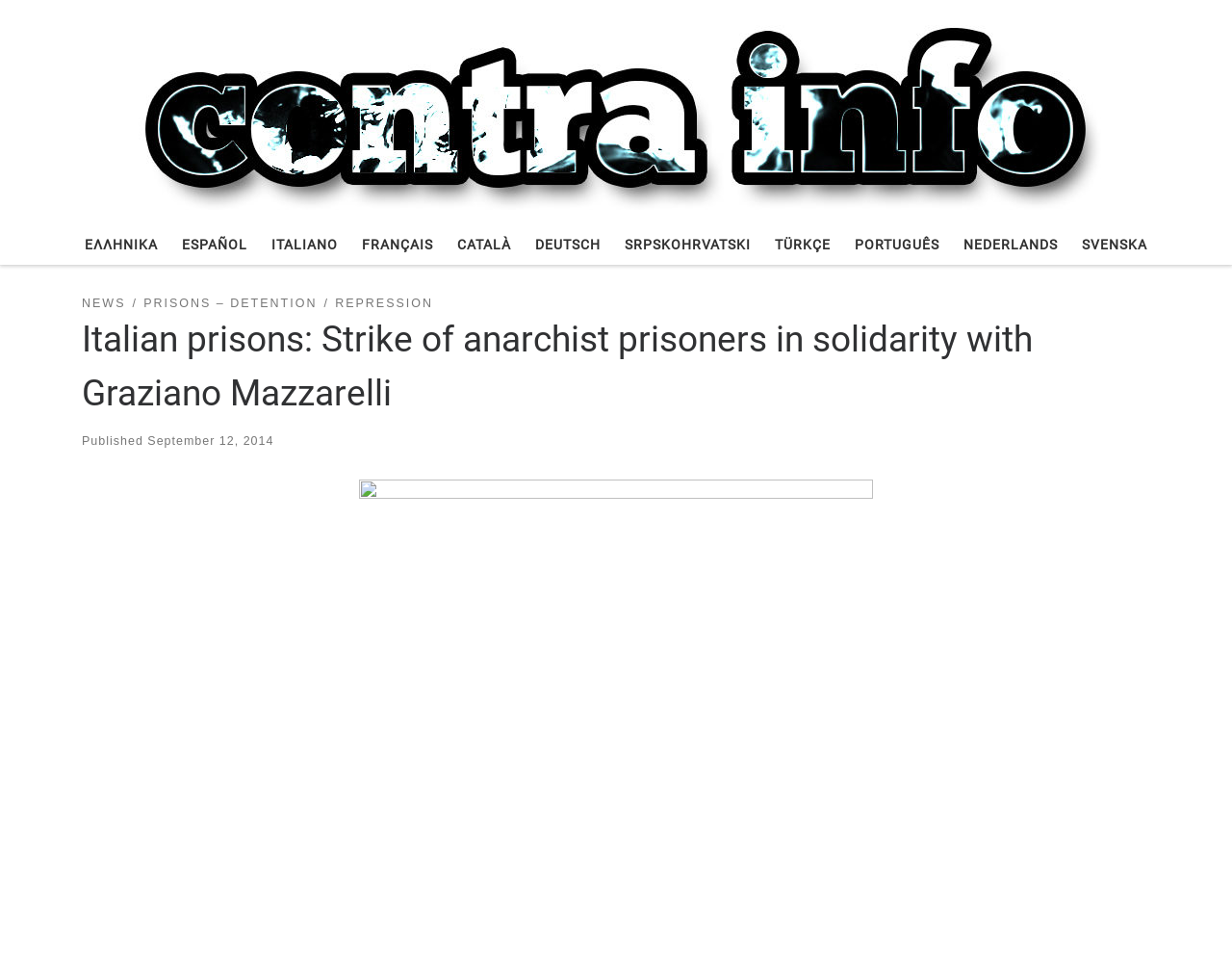What is the purpose of the 'Skip to content' link?
From the image, respond with a single word or phrase.

To skip to the main content